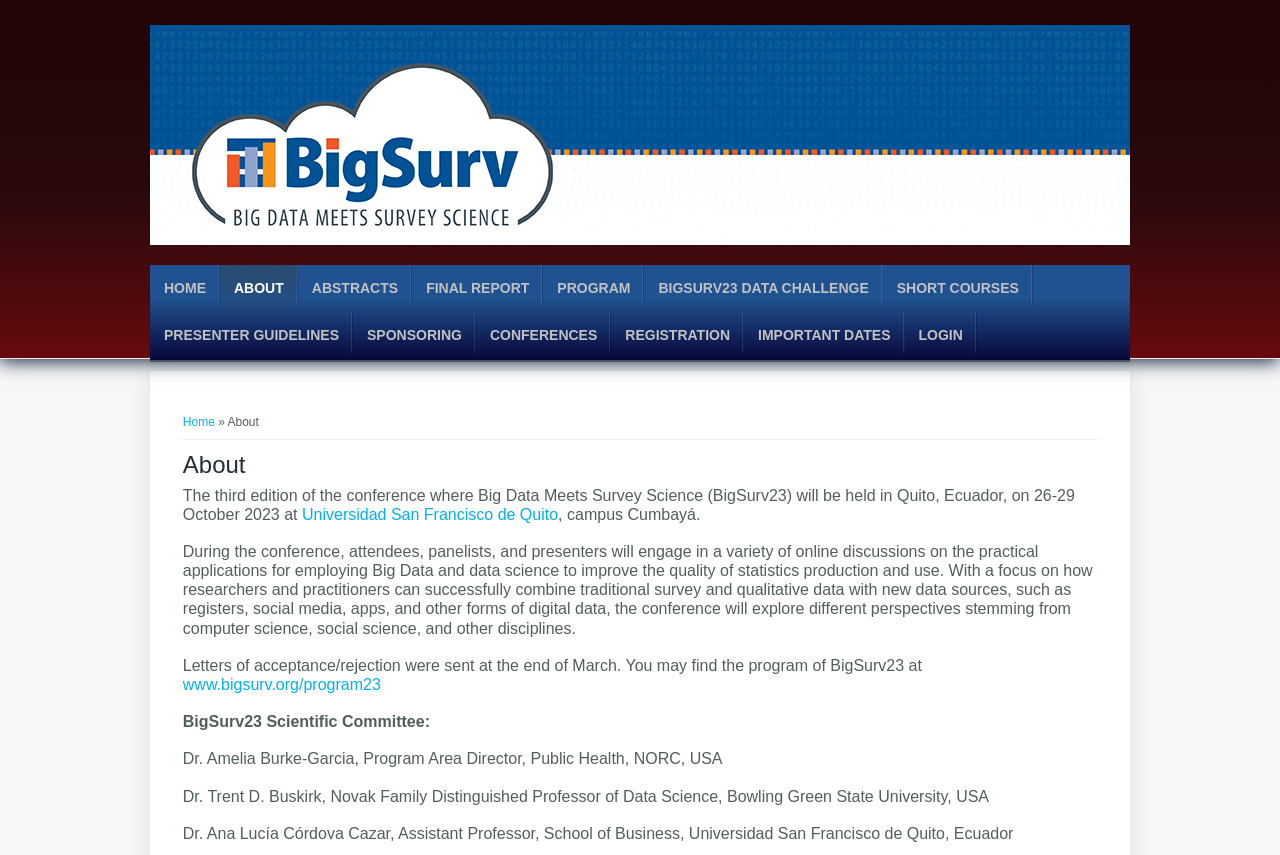Using the format (top-left x, top-left y, bottom-right x, bottom-right y), provide the bounding box coordinates for the described UI element. All values should be floating point numbers between 0 and 1: Home

[0.143, 0.486, 0.168, 0.502]